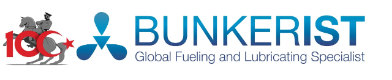What is the significance of the horse emblem?
Using the image, provide a detailed and thorough answer to the question.

The emblem alongside the logo includes a horse and a Turkish flag, highlighting Bunkerist's heritage and connection to Turkey, which is an important aspect of the company's identity.